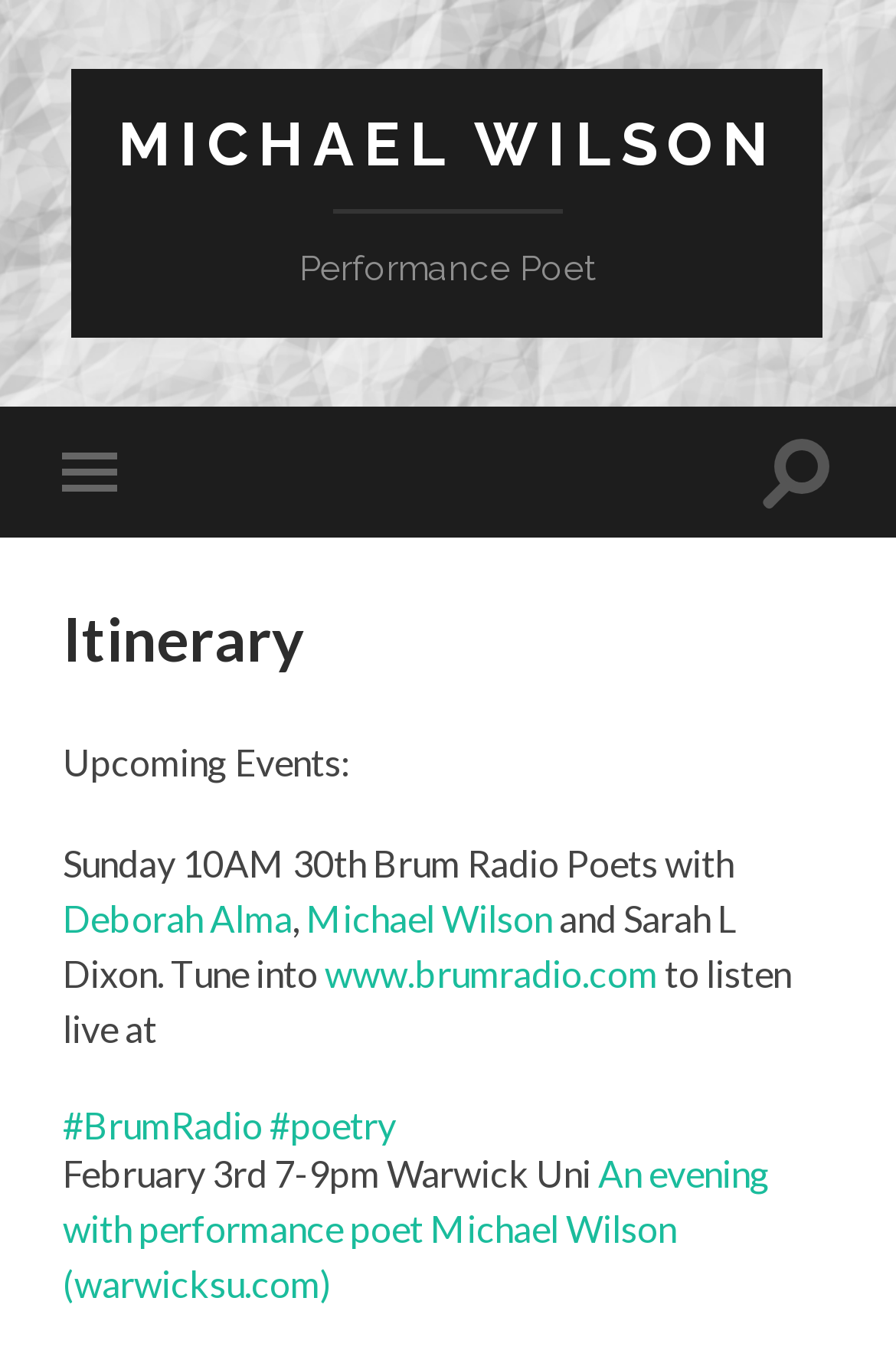Pinpoint the bounding box coordinates for the area that should be clicked to perform the following instruction: "Visit Deborah Alma's page".

[0.07, 0.658, 0.326, 0.69]